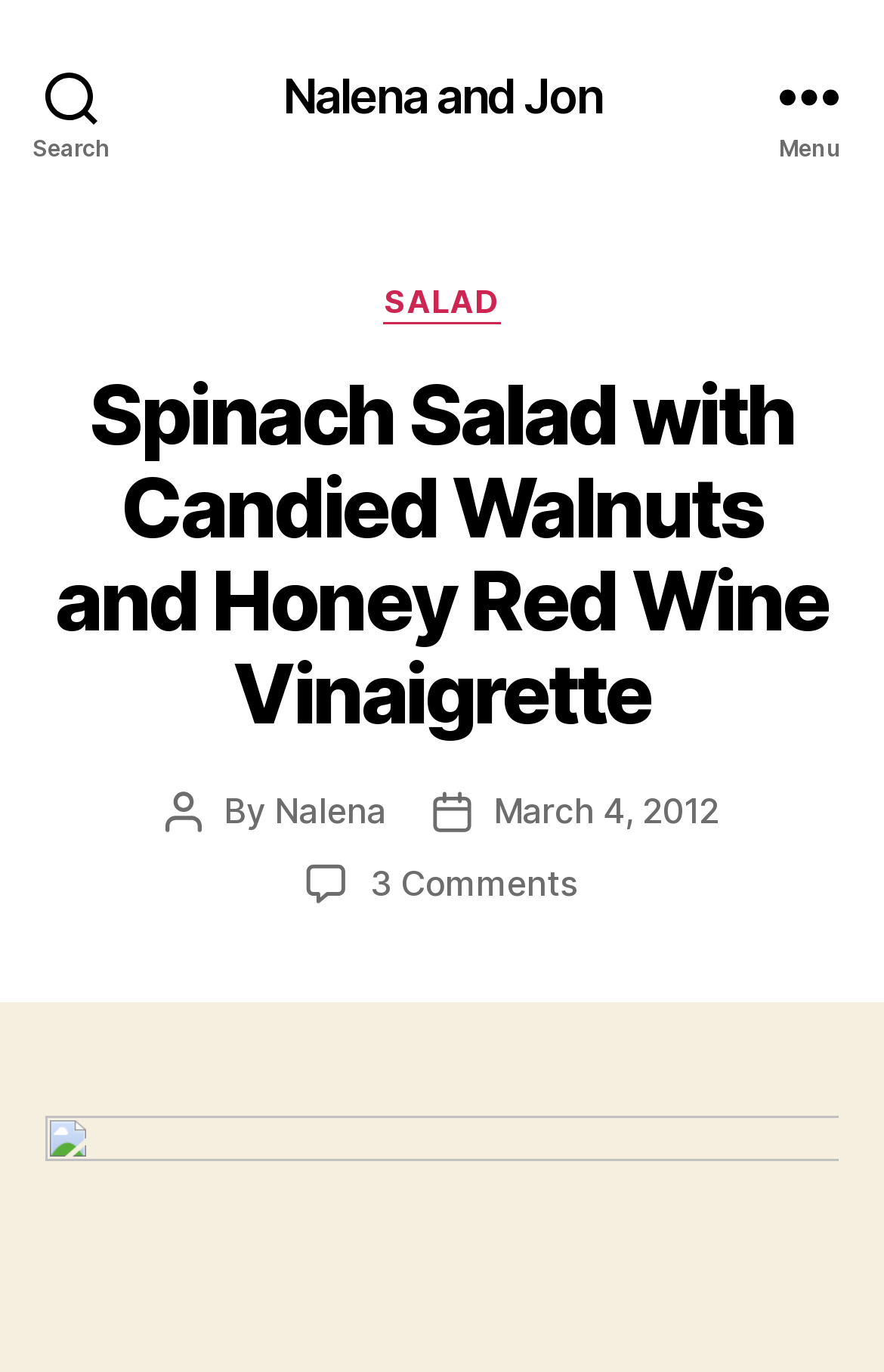What is the date of the post?
Refer to the image and provide a concise answer in one word or phrase.

March 4, 2012